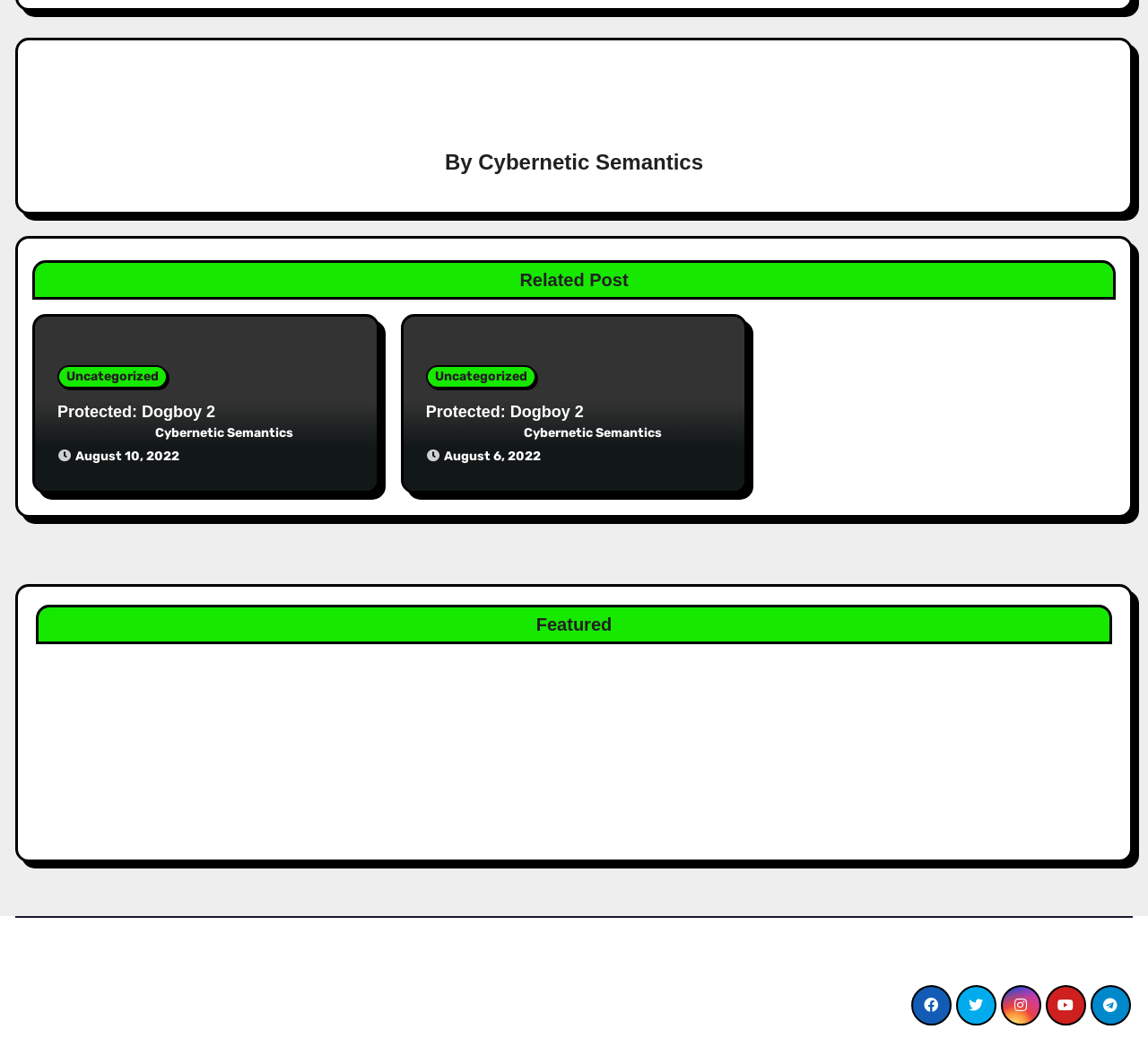Pinpoint the bounding box coordinates of the area that should be clicked to complete the following instruction: "Read the 'Friends Again' story". The coordinates must be given as four float numbers between 0 and 1, i.e., [left, top, right, bottom].

[0.77, 0.736, 0.805, 0.773]